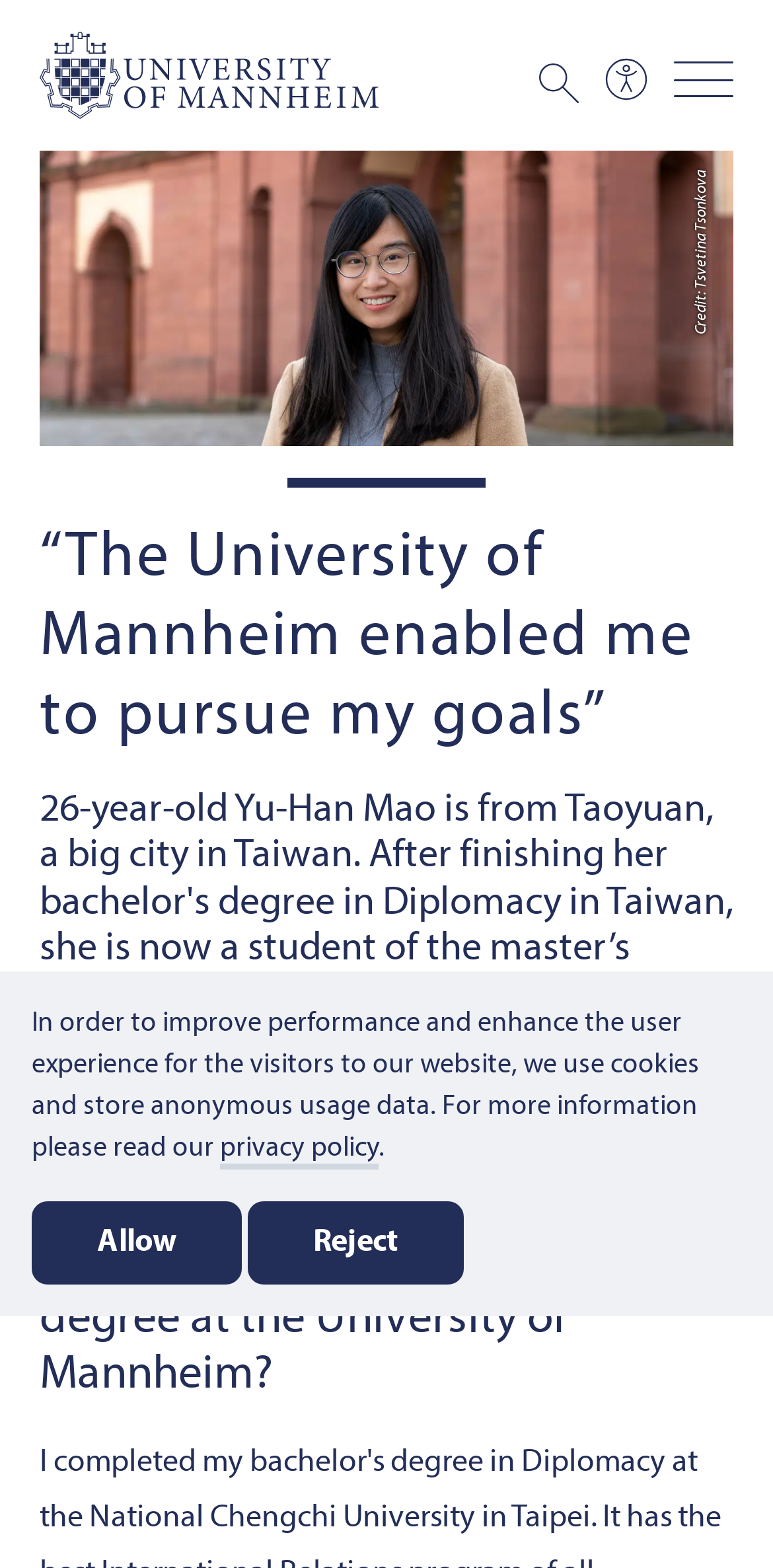What is the photographer's name of Yu-Han Mao's photo?
Respond to the question with a well-detailed and thorough answer.

The credit for the photo of Yu-Han Mao is given to Tsvetina Tsonkova, which is mentioned below the photo.